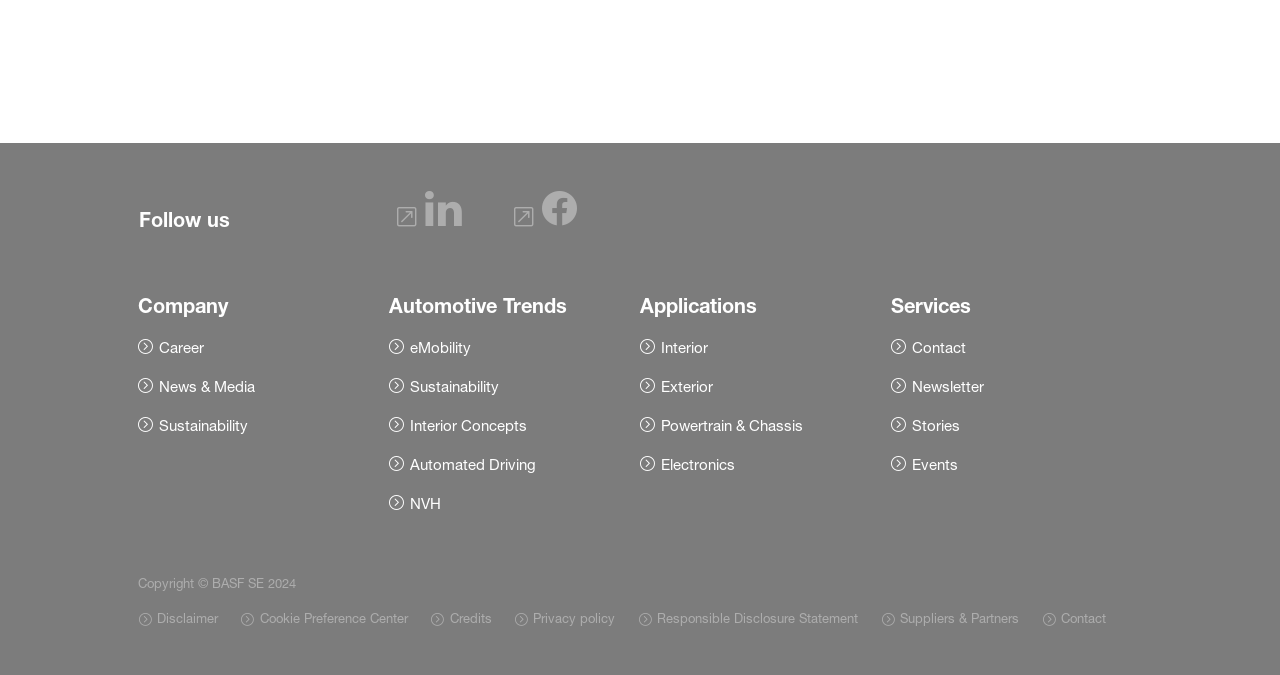Provide the bounding box coordinates of the HTML element described as: "Suppliers & Partners". The bounding box coordinates should be four float numbers between 0 and 1, i.e., [left, top, right, bottom].

[0.689, 0.898, 0.796, 0.935]